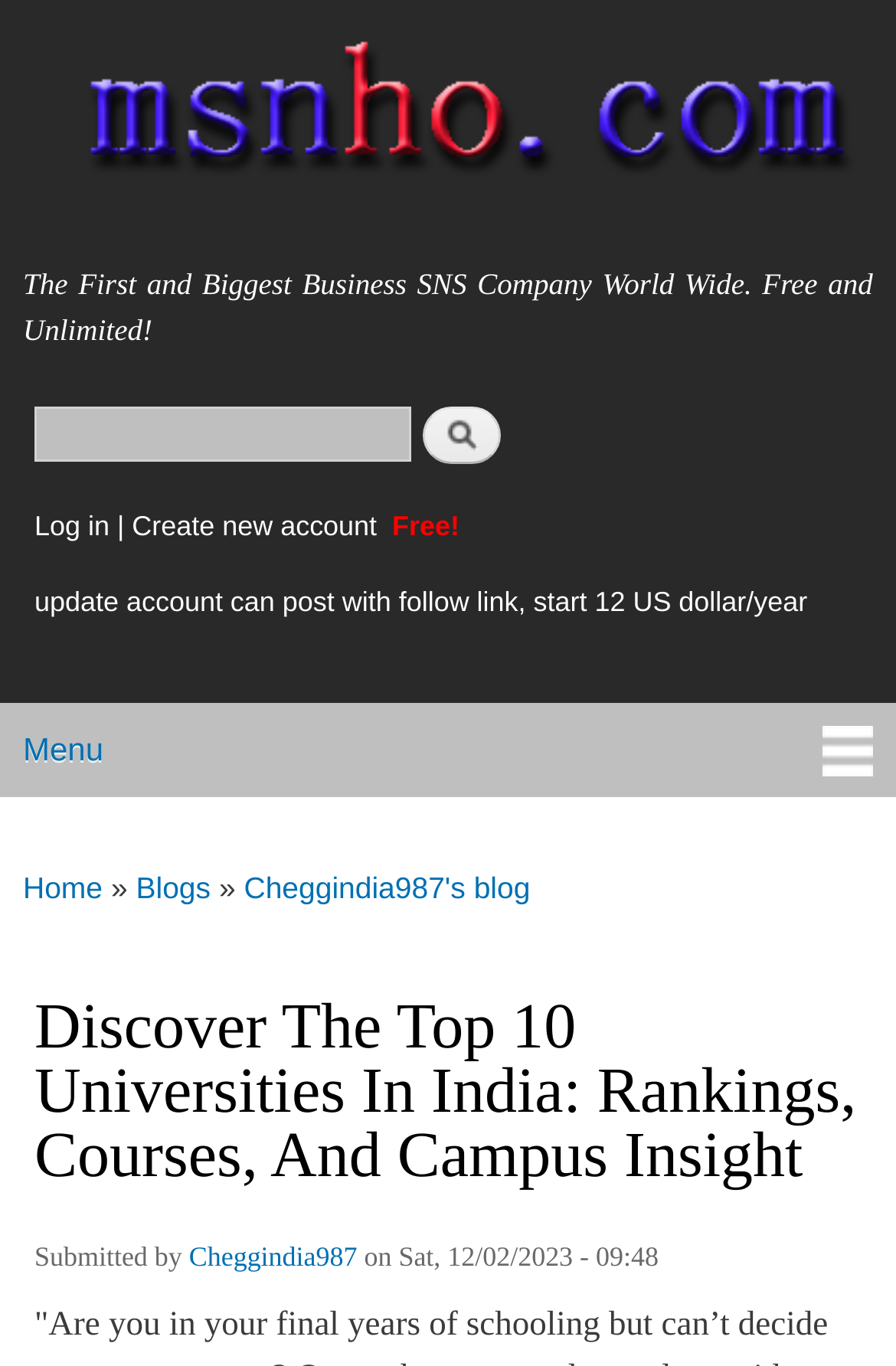Identify the bounding box coordinates of the element that should be clicked to fulfill this task: "Search for something". The coordinates should be provided as four float numbers between 0 and 1, i.e., [left, top, right, bottom].

[0.038, 0.298, 0.459, 0.338]